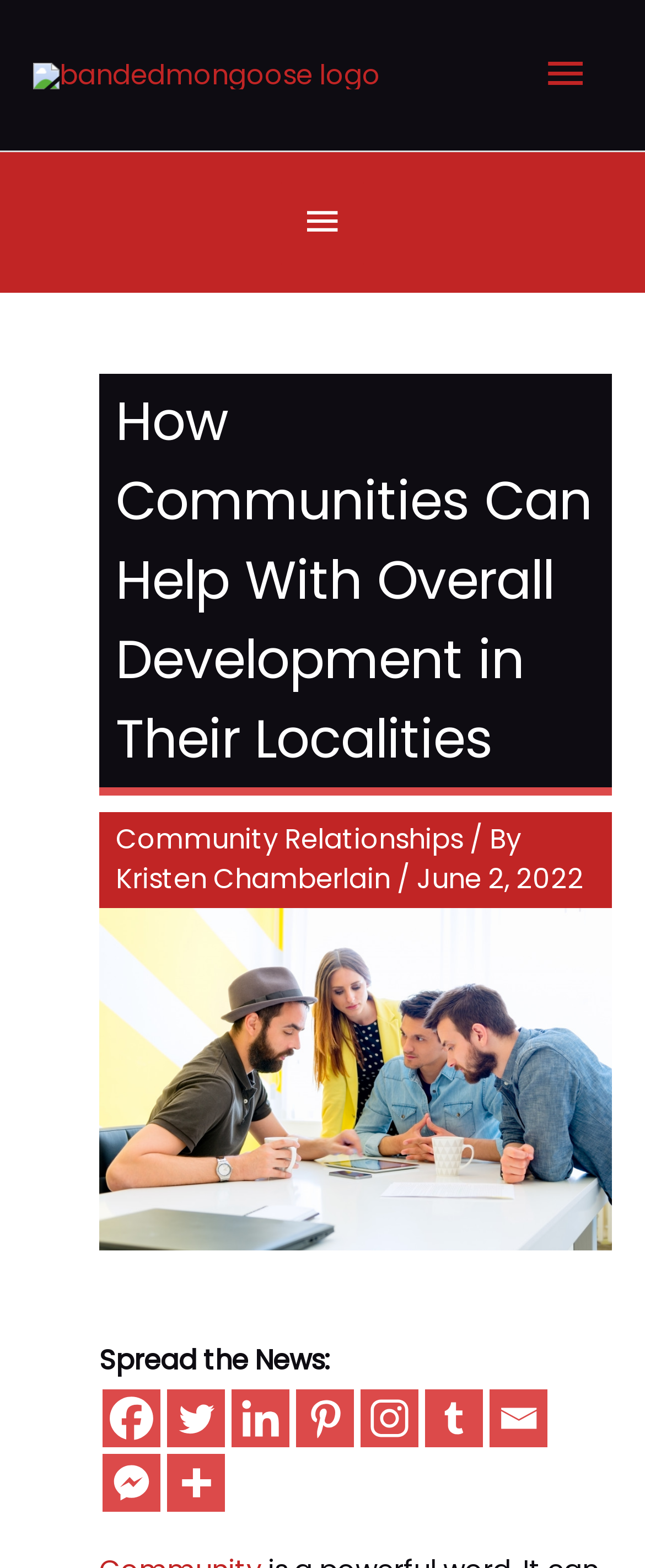How many social media links are available?
Based on the image content, provide your answer in one word or a short phrase.

8